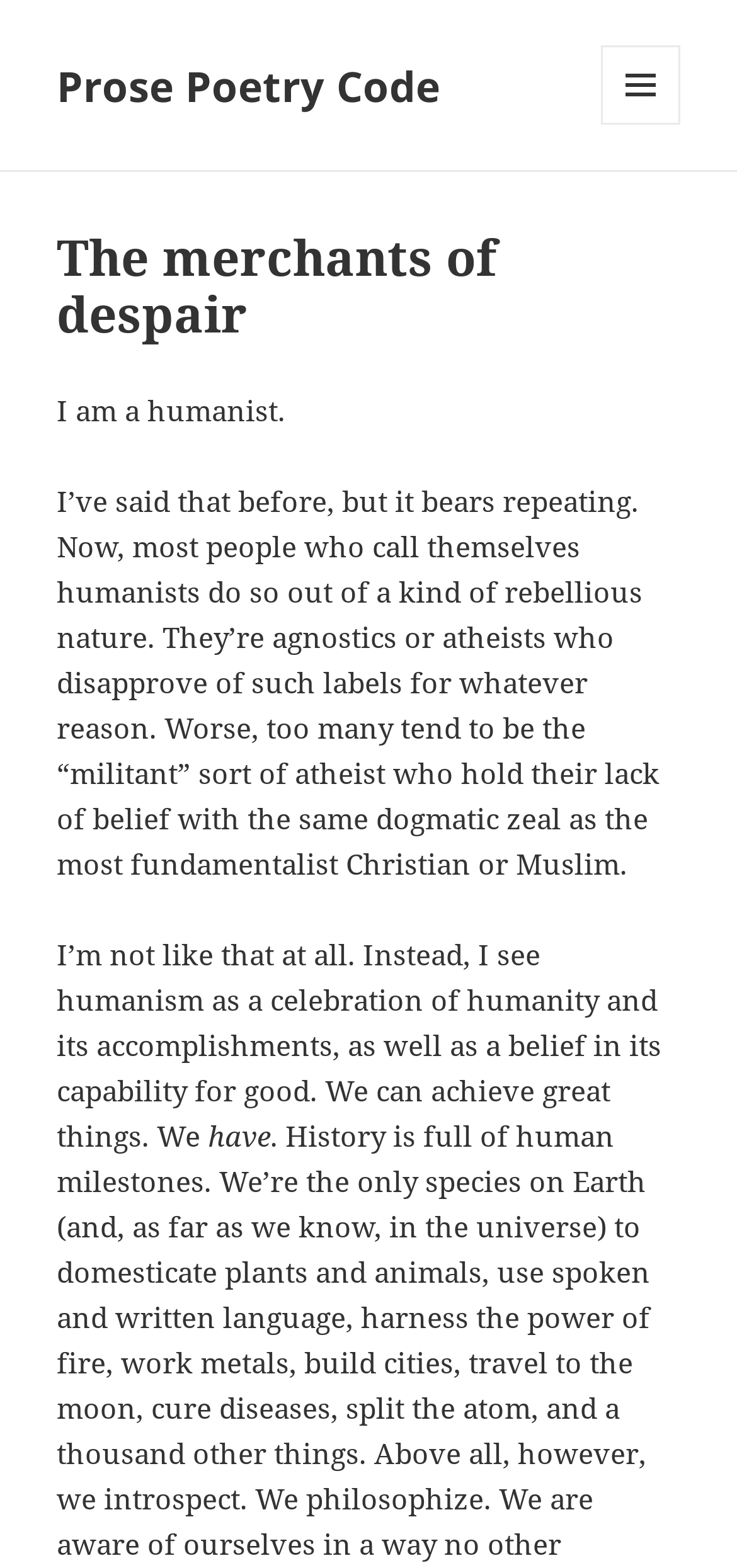Identify and provide the text content of the webpage's primary headline.

The merchants of despair